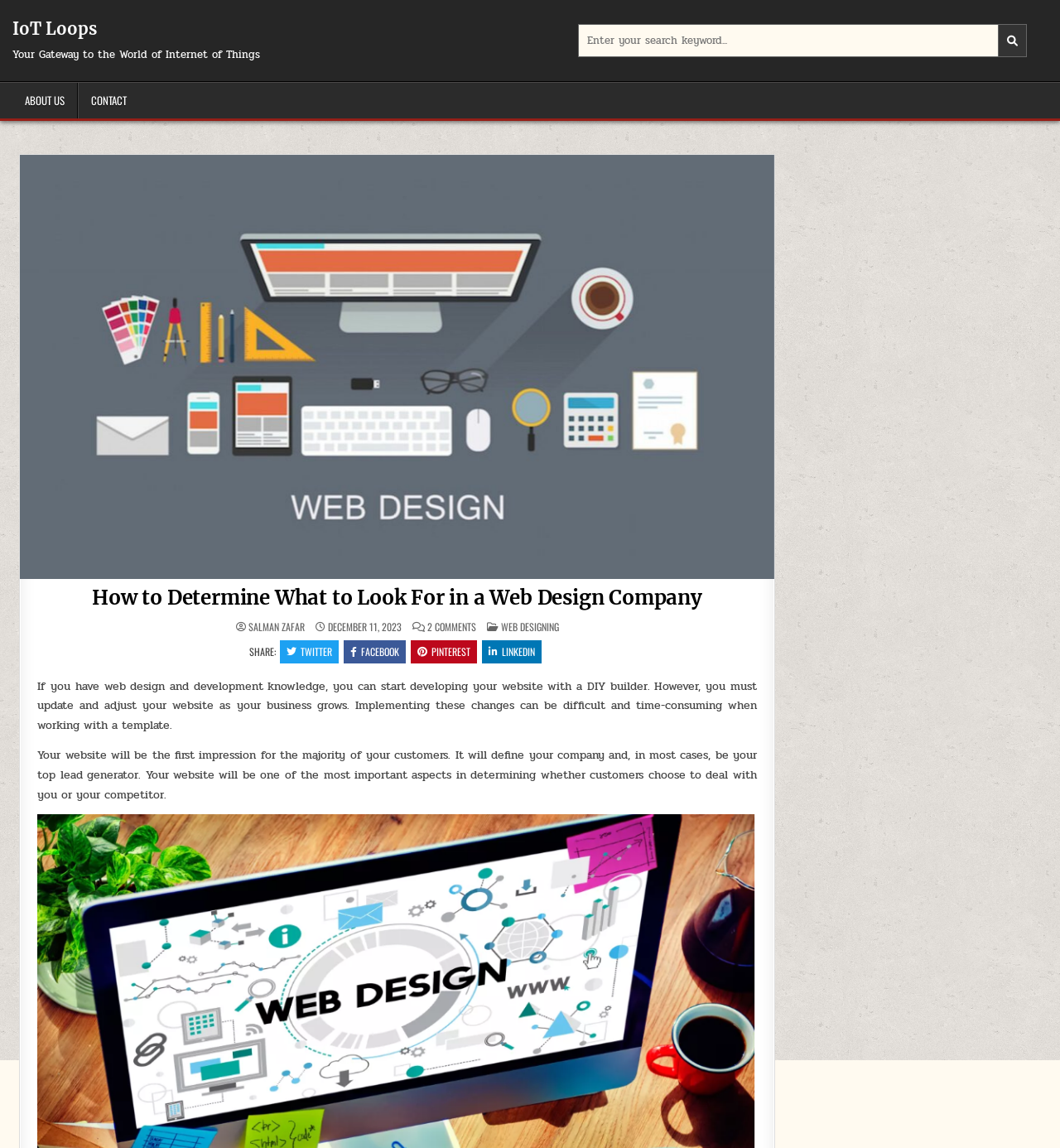Specify the bounding box coordinates of the area to click in order to follow the given instruction: "Share on TWITTER."

[0.264, 0.557, 0.32, 0.578]